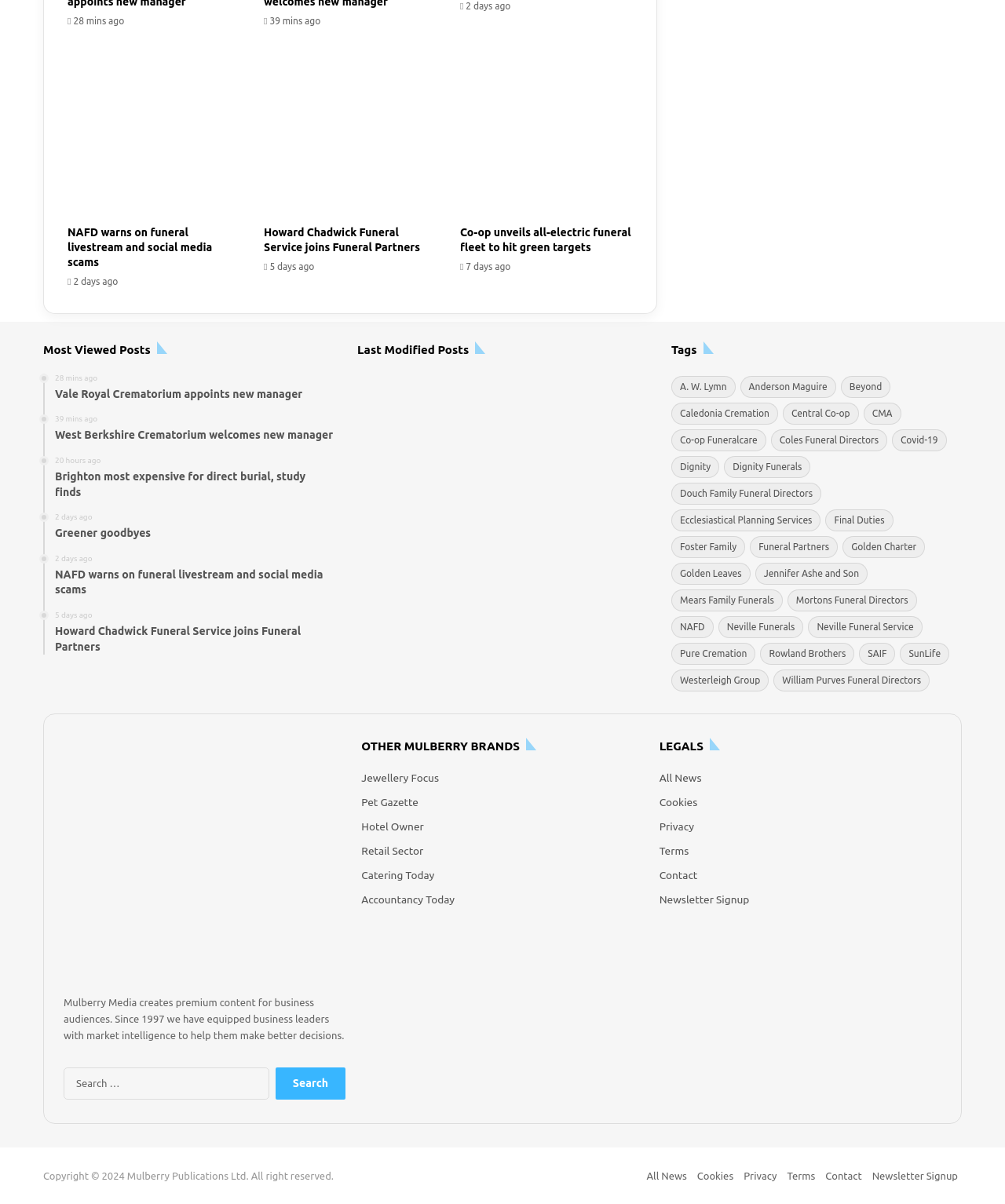What is the topic of the post '2 days ago Greener goodbyes'?
Using the image provided, answer with just one word or phrase.

Funeral